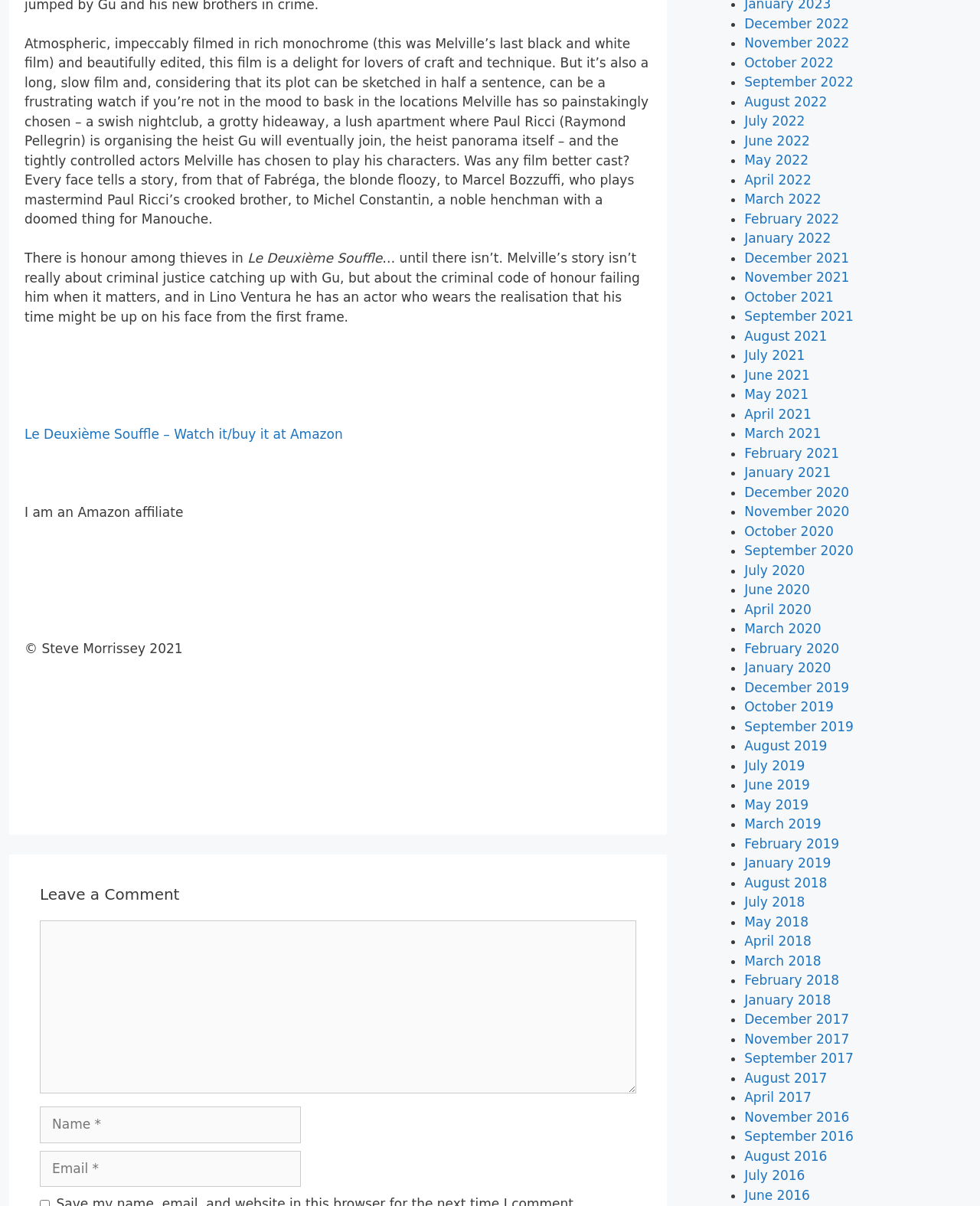Specify the bounding box coordinates (top-left x, top-left y, bottom-right x, bottom-right y) of the UI element in the screenshot that matches this description: November 2017

[0.76, 0.855, 0.867, 0.868]